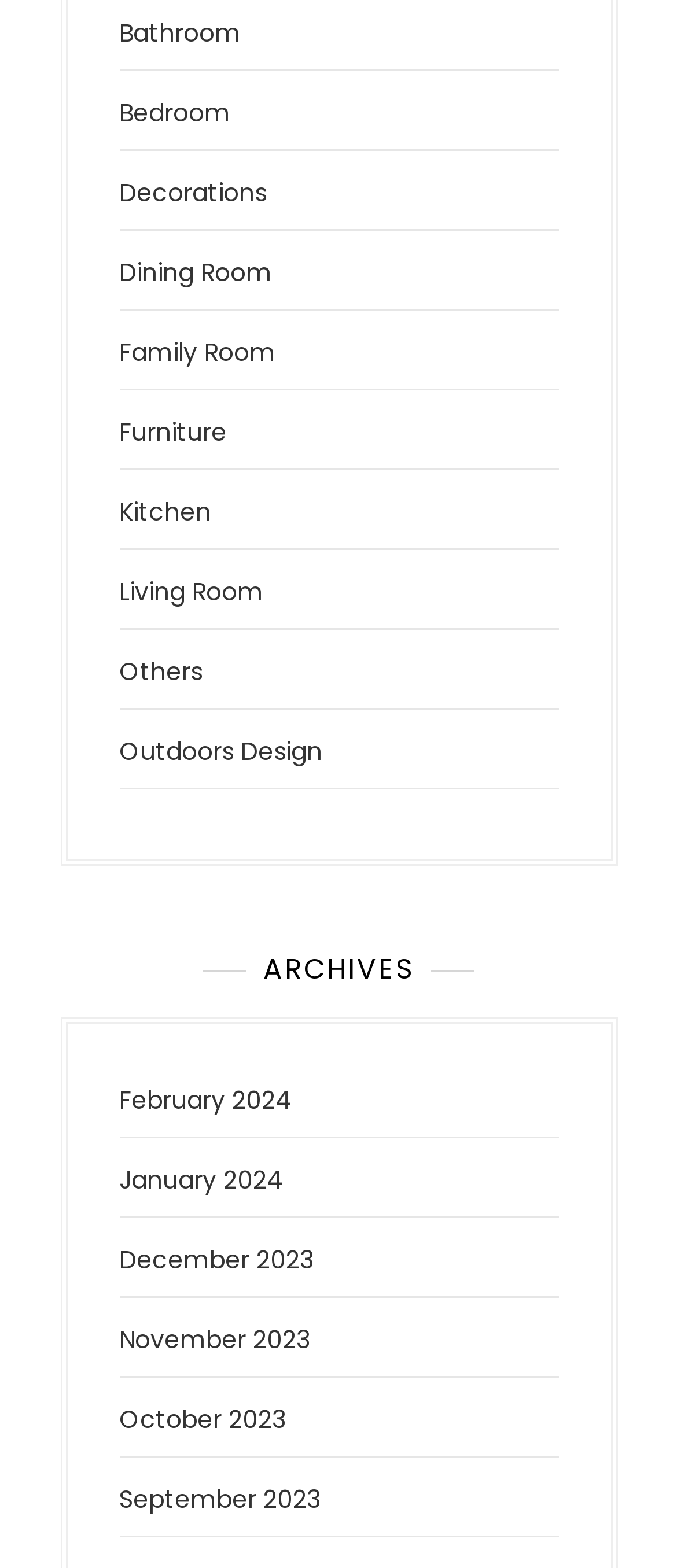How many months are listed in the archives?
Refer to the screenshot and answer in one word or phrase.

6